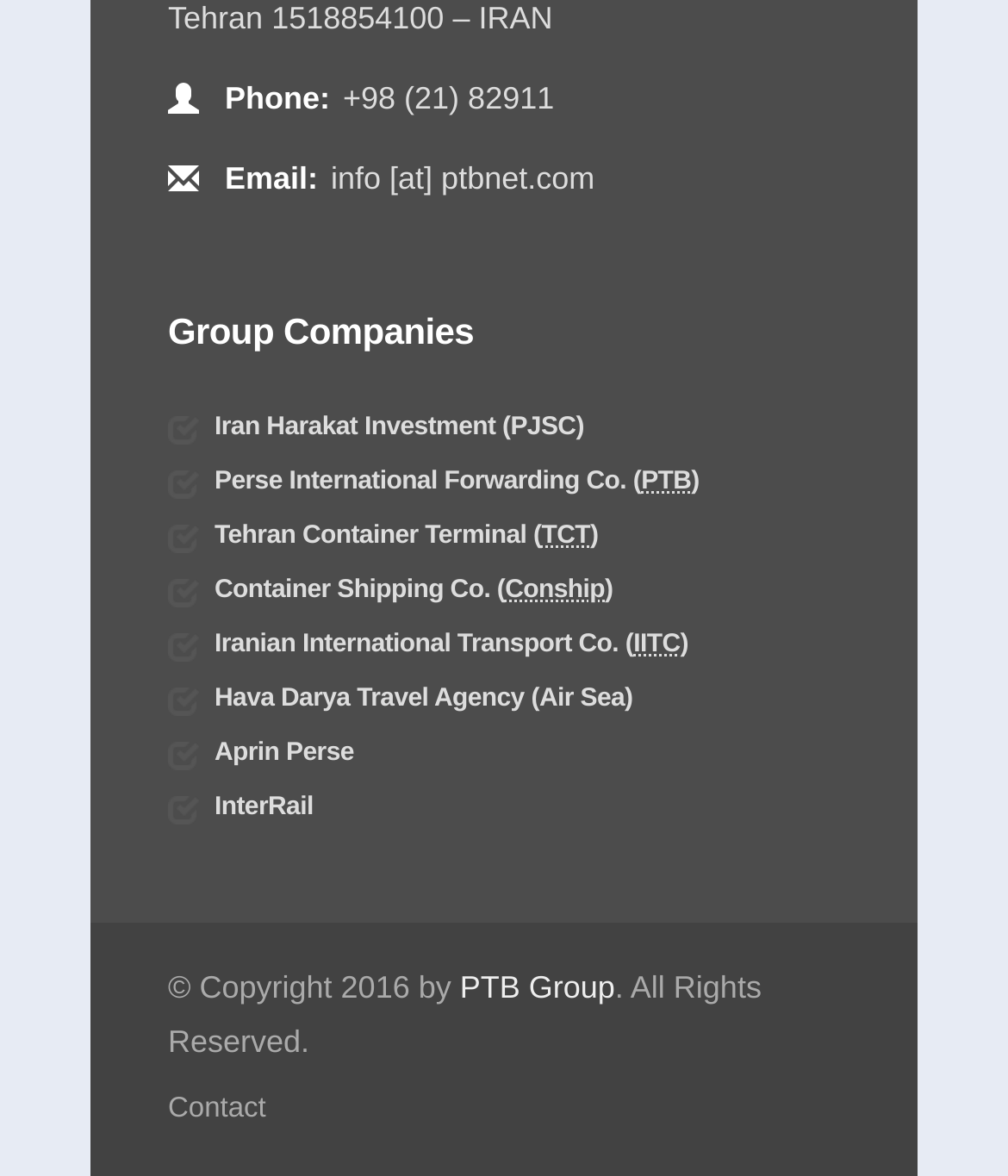Identify the bounding box coordinates of the section that should be clicked to achieve the task described: "Learn about Tehran Container Terminal".

[0.213, 0.439, 0.833, 0.475]